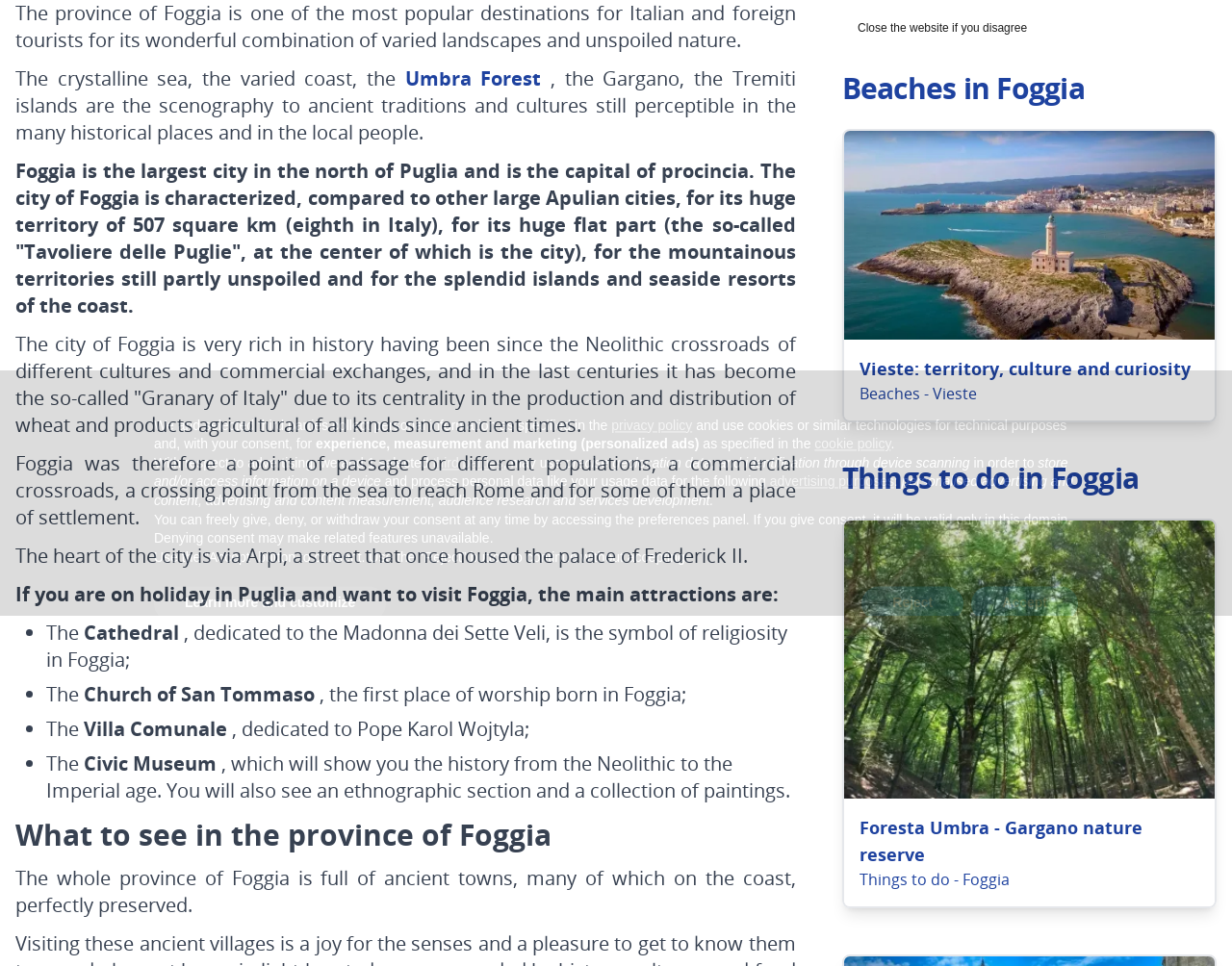Please find the bounding box for the UI element described by: "APPOINTMENT".

None